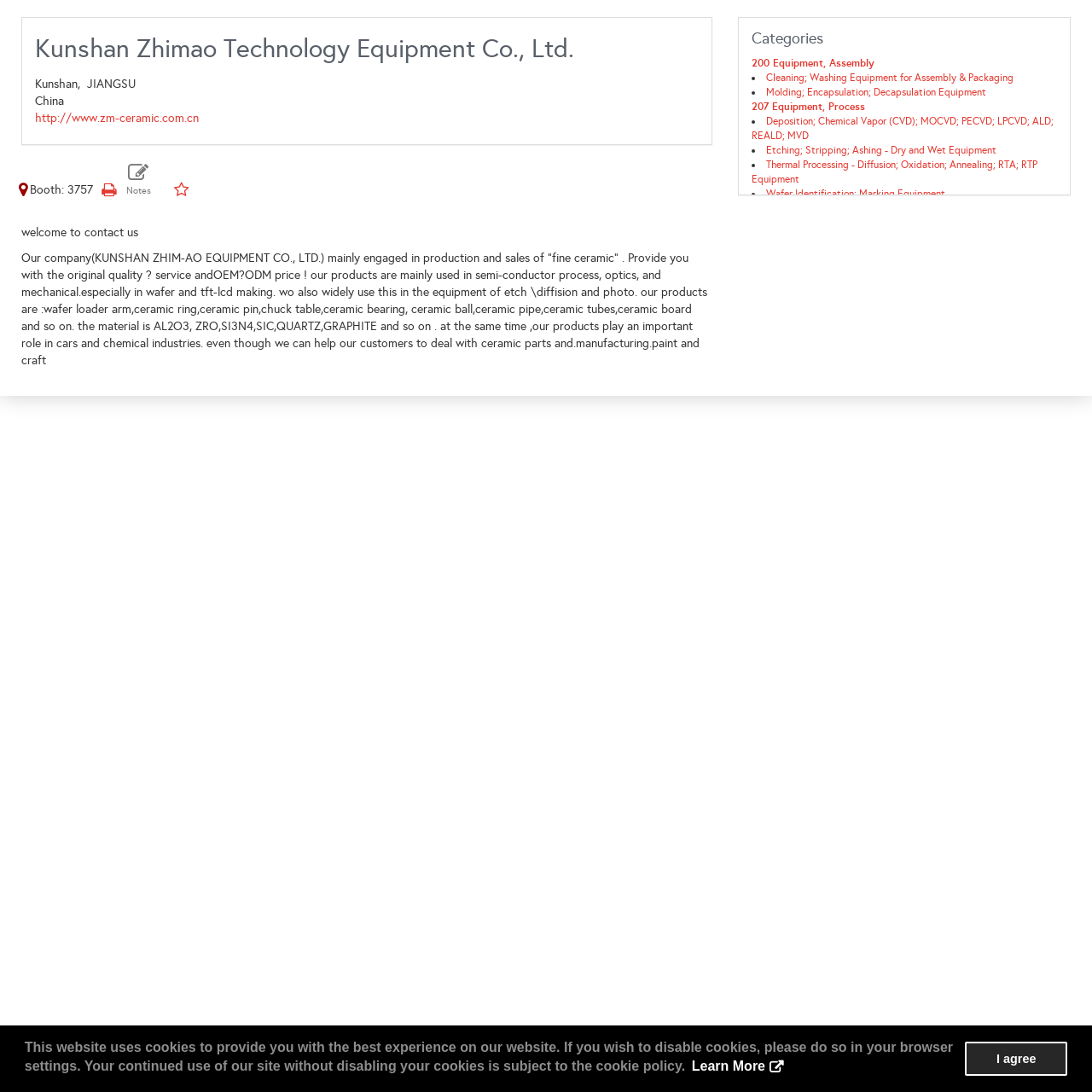What is the location of the company?
Respond to the question with a single word or phrase according to the image.

Kunshan, JIANGSU, China